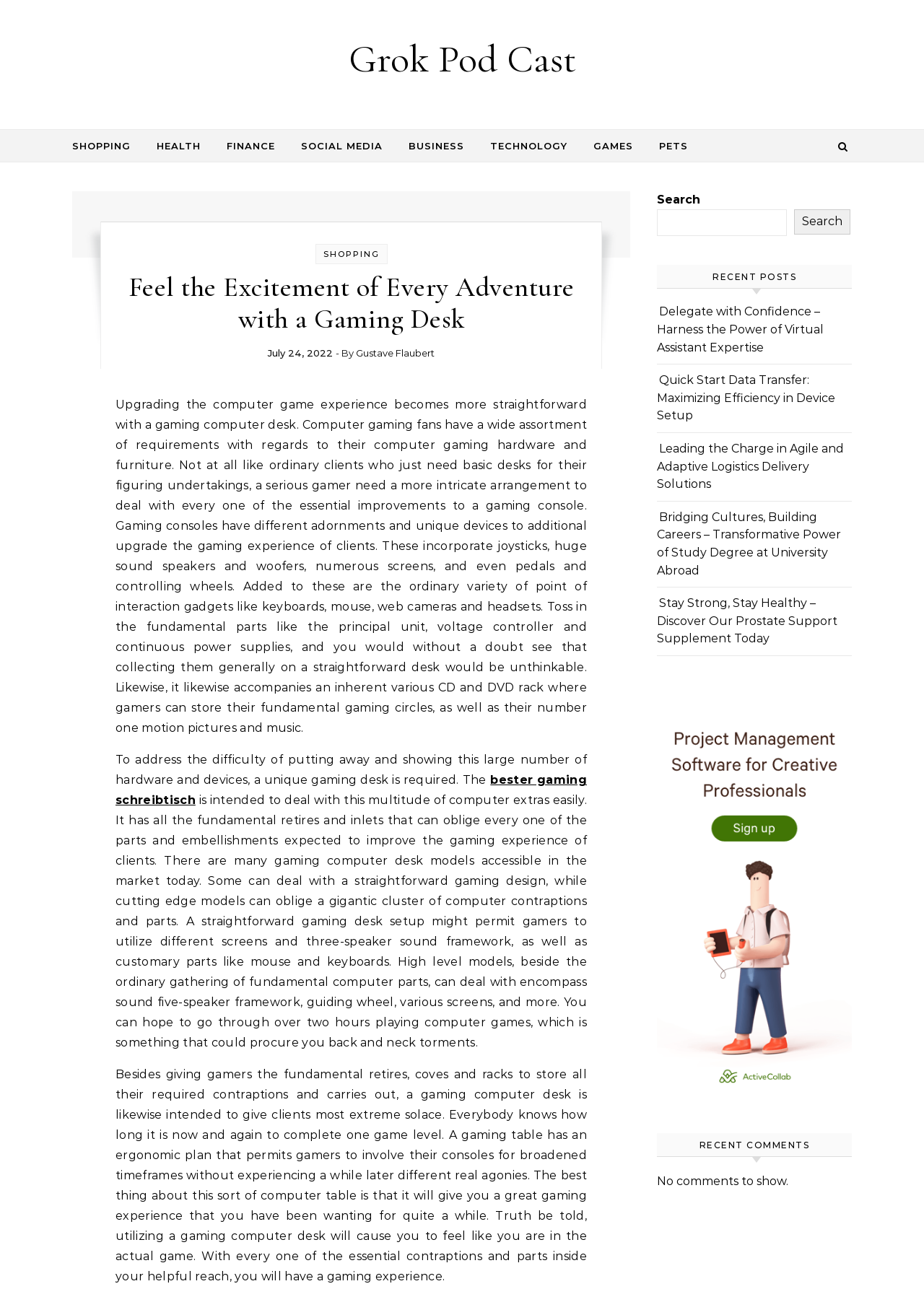Using the information in the image, give a detailed answer to the following question: What is the main topic of this webpage?

Based on the content of the webpage, it appears to be discussing the importance of a gaming desk for computer gamers, highlighting the need for a specialized desk to accommodate various gaming hardware and accessories.